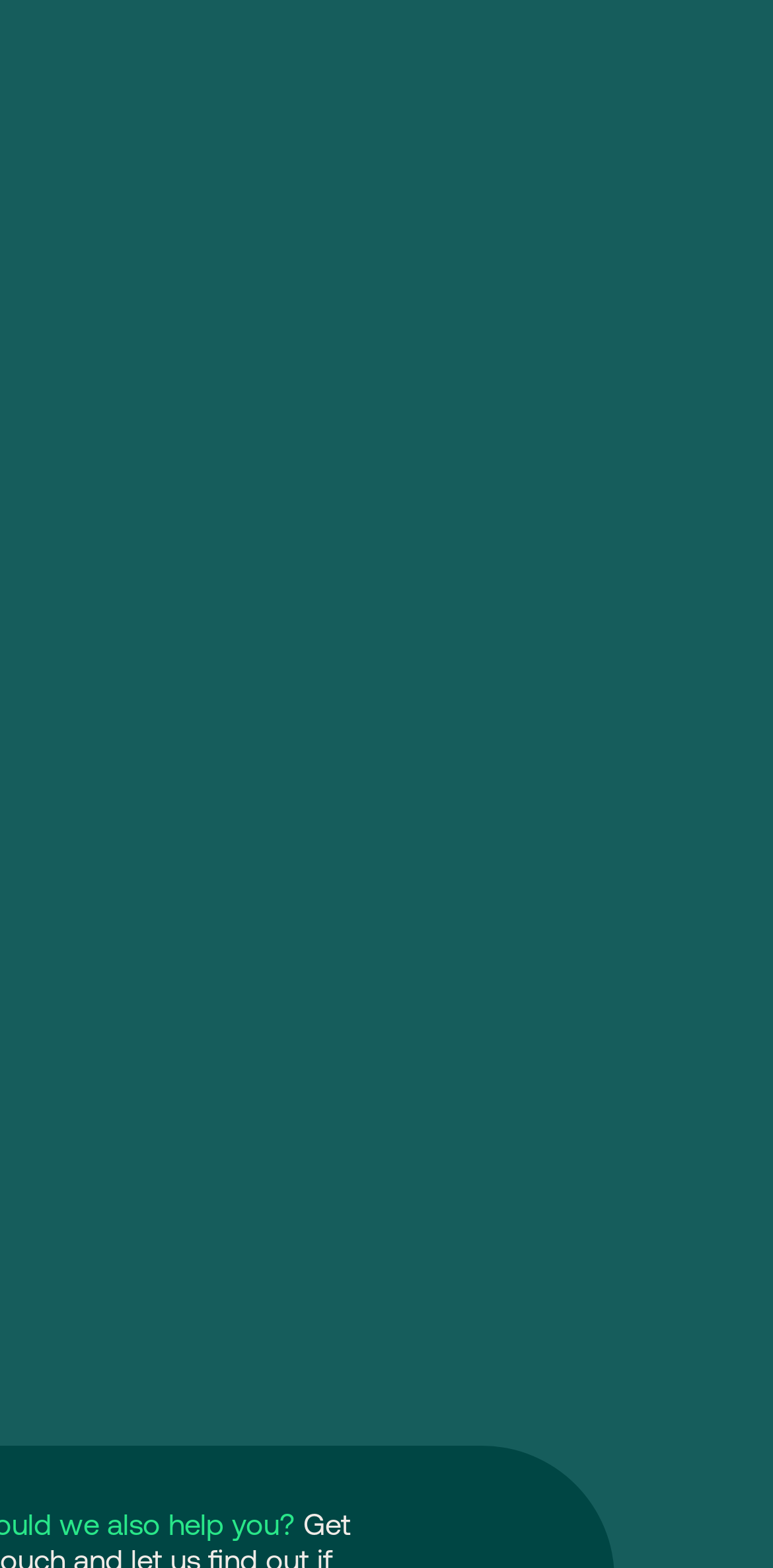What is the second link in the top menu?
Examine the screenshot and reply with a single word or phrase.

Design